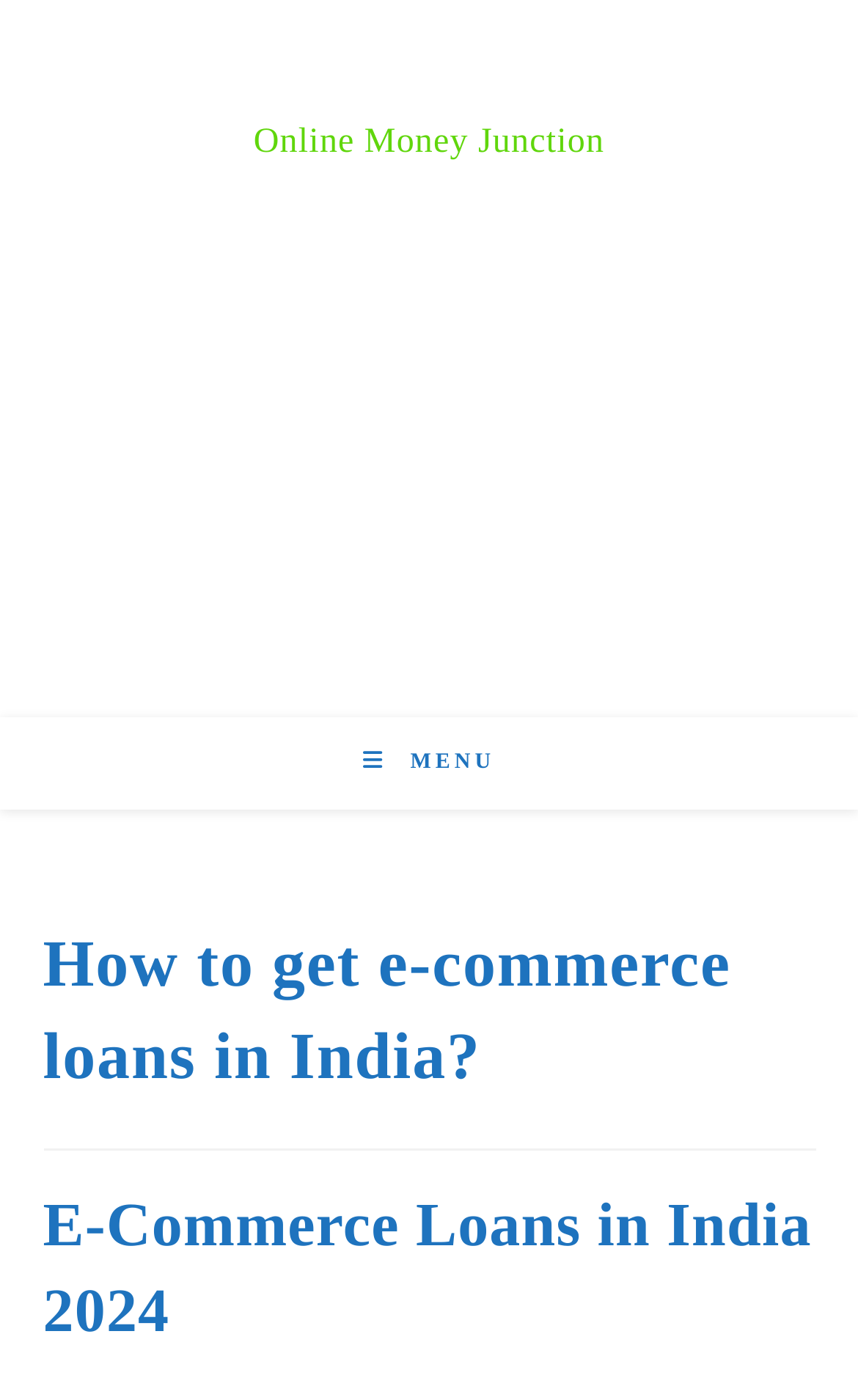Determine the bounding box coordinates of the UI element described by: "aria-label="Advertisement" name="aswift_6" title="Advertisement"".

[0.0, 0.215, 1.0, 0.497]